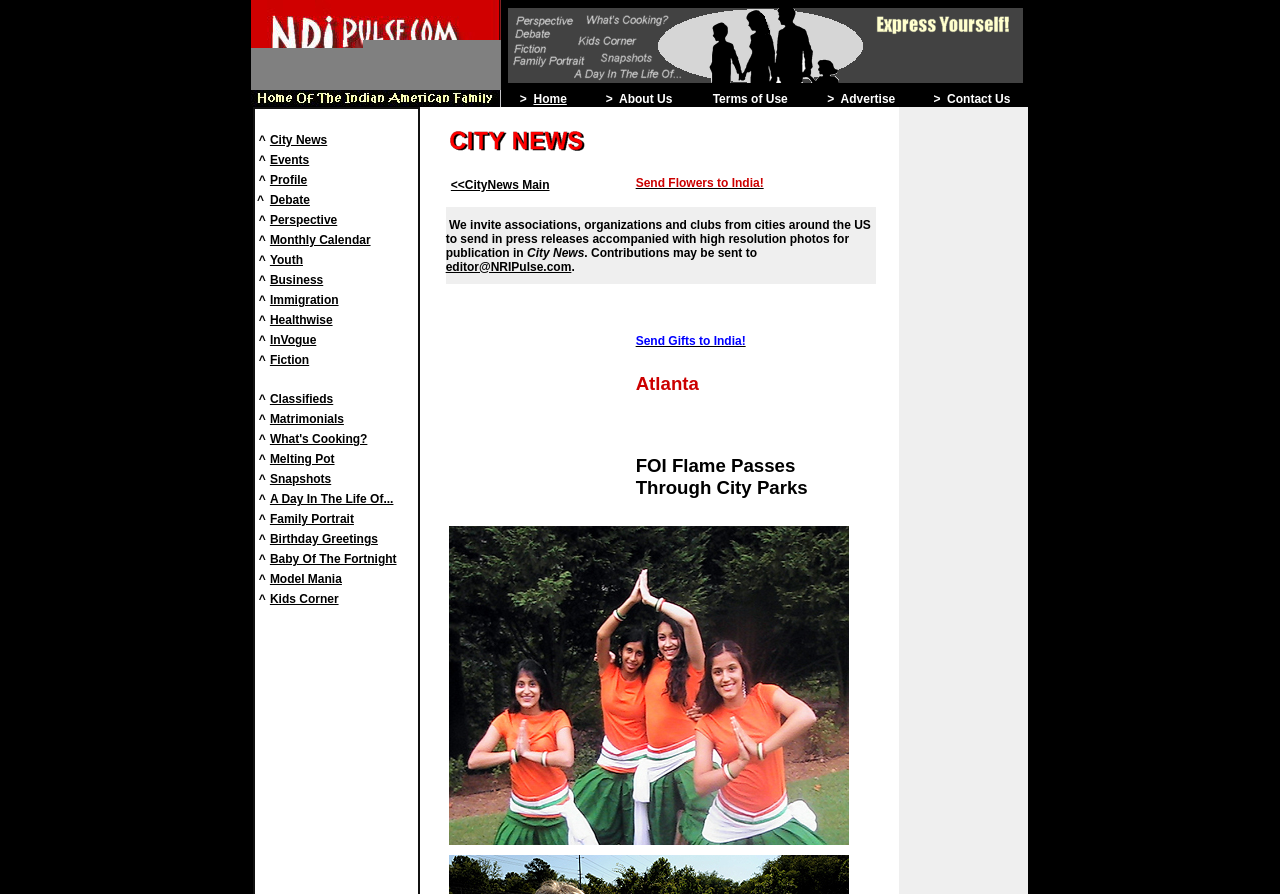Is there a search bar on the webpage?
Look at the image and answer with only one word or phrase.

No